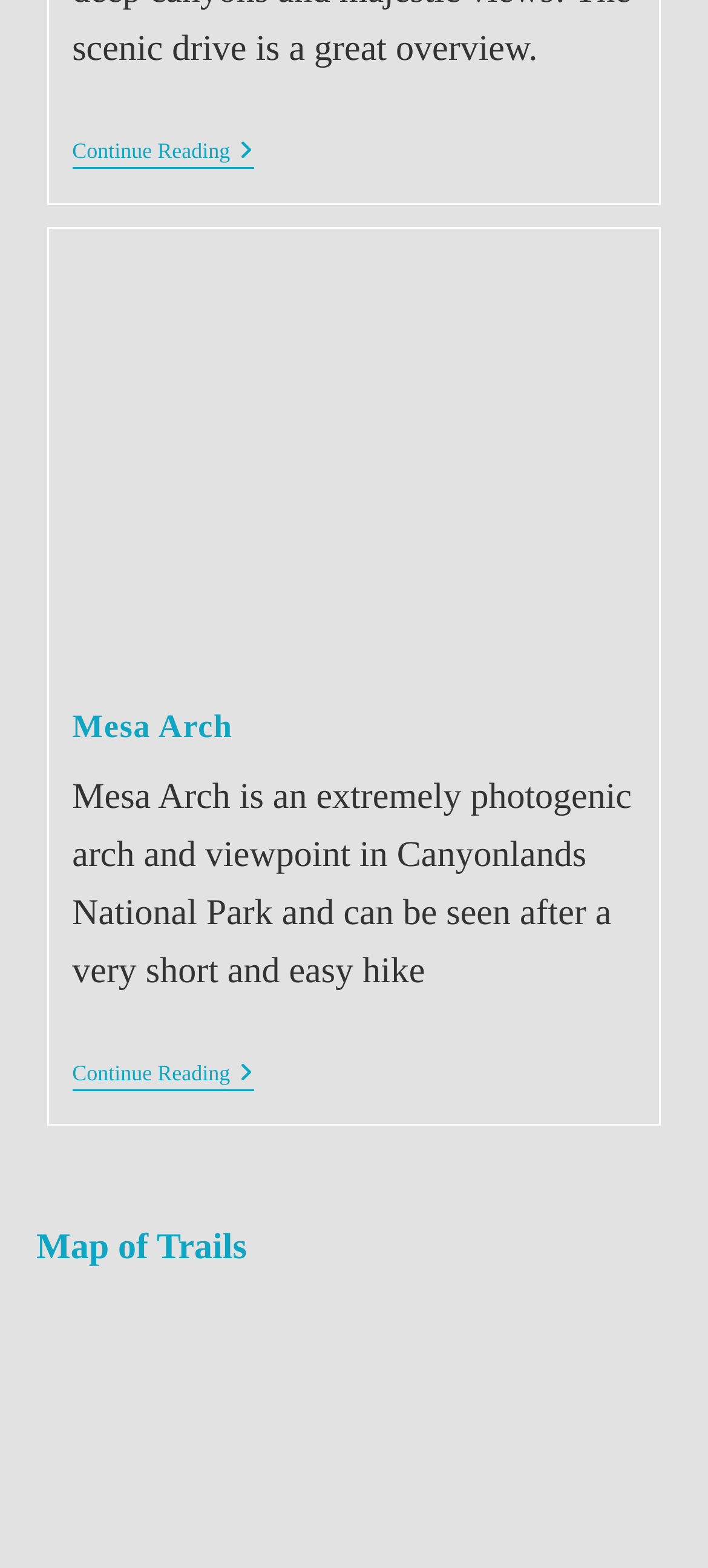How many images are there in the article?
Refer to the screenshot and respond with a concise word or phrase.

1